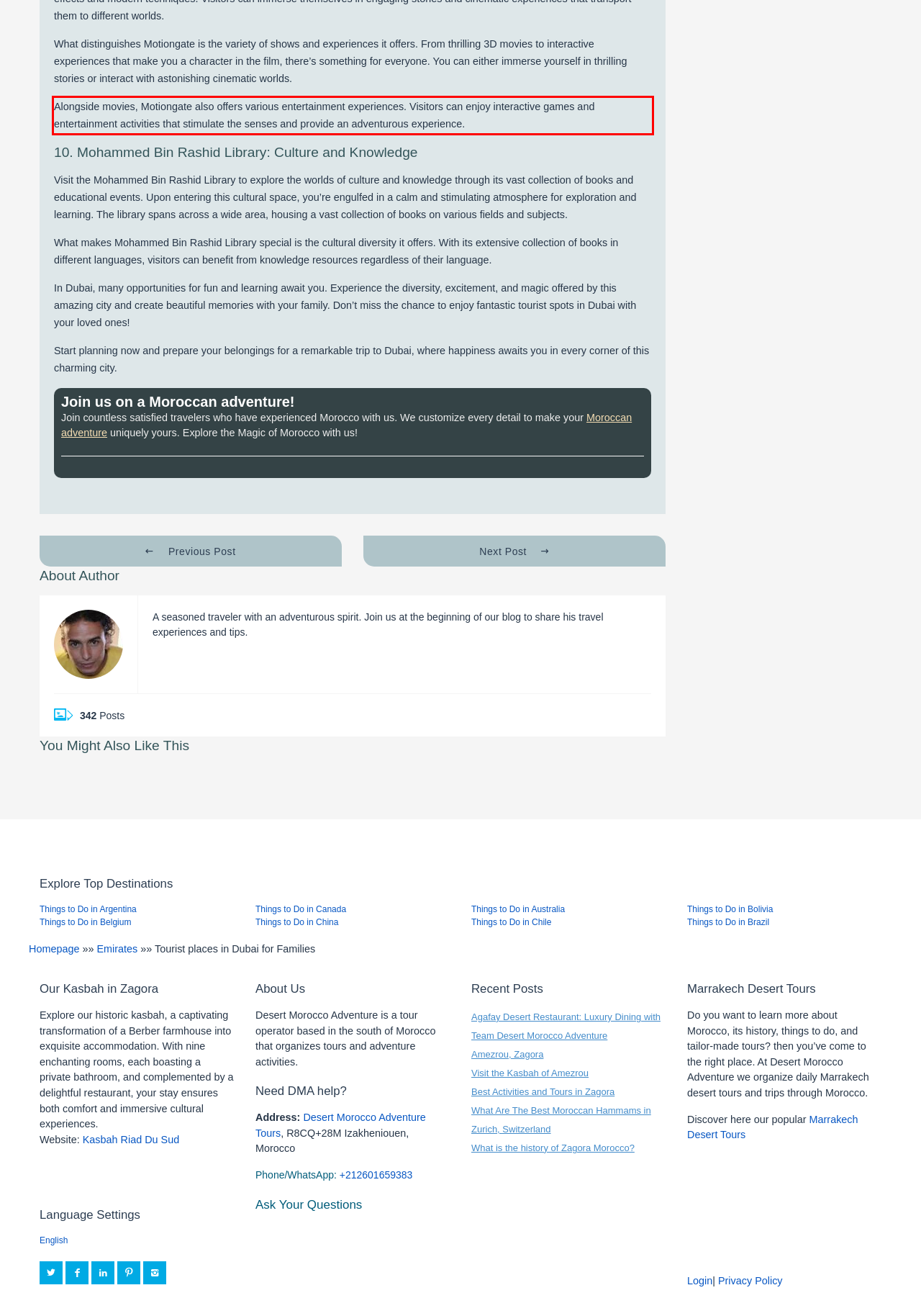From the provided screenshot, extract the text content that is enclosed within the red bounding box.

Alongside movies, Motiongate also offers various entertainment experiences. Visitors can enjoy interactive games and entertainment activities that stimulate the senses and provide an adventurous experience.